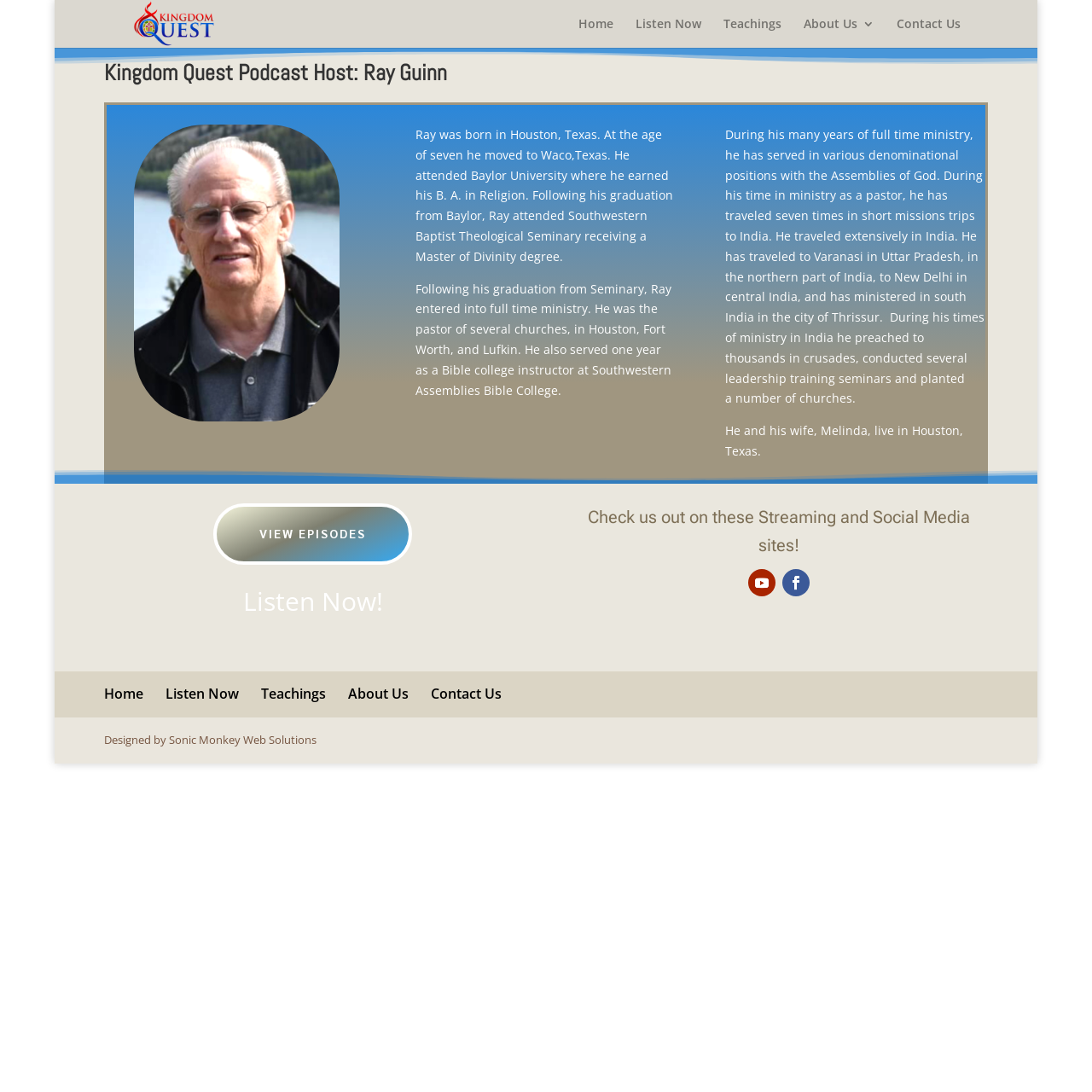How many times did Ray Guinn travel to India?
Refer to the image and provide a one-word or short phrase answer.

Seven